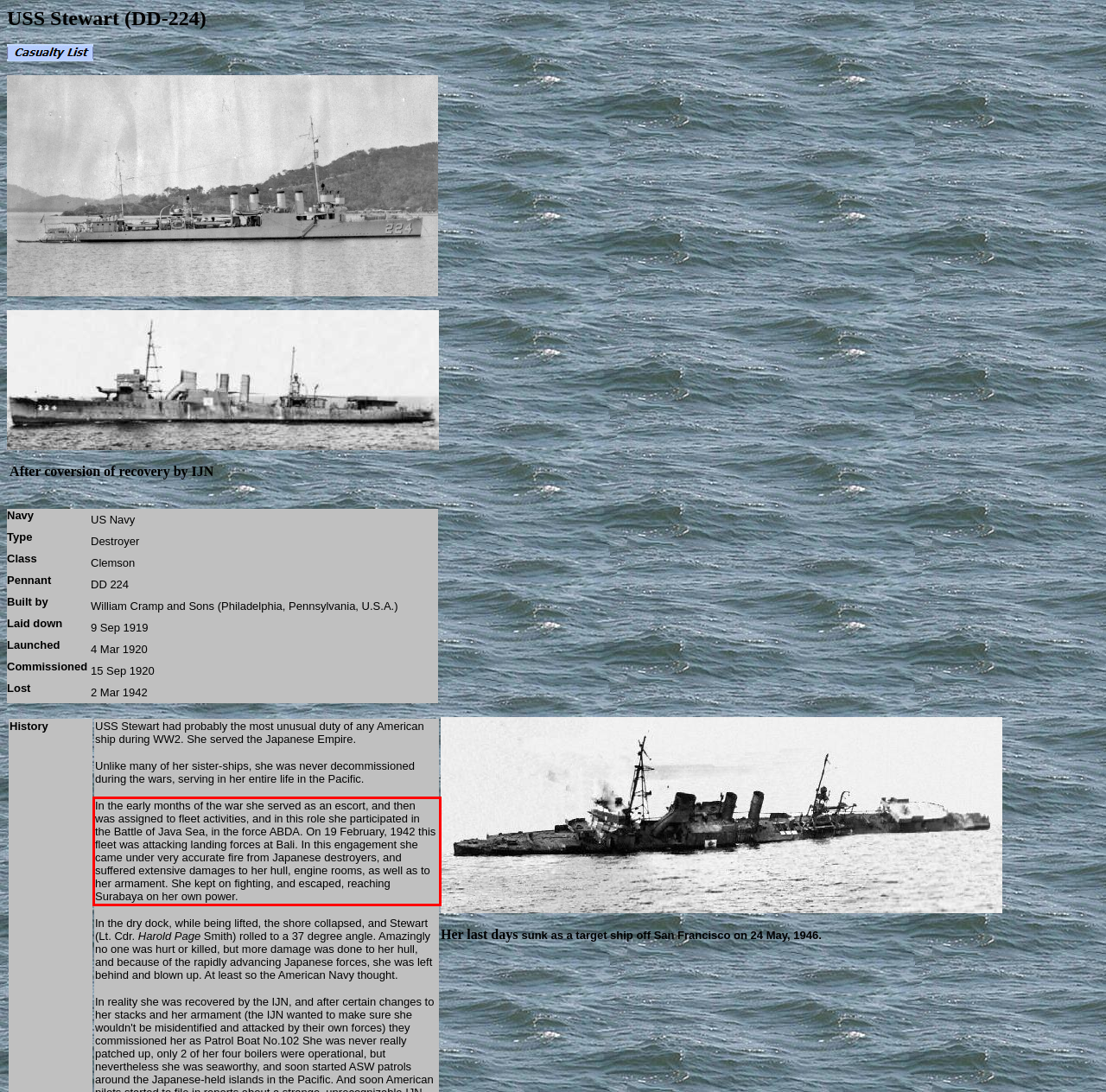Please identify and extract the text from the UI element that is surrounded by a red bounding box in the provided webpage screenshot.

In the early months of the war she served as an escort, and then was assigned to fleet activities, and in this role she participated in the Battle of Java Sea, in the force ABDA. On 19 February, 1942 this fleet was attacking landing forces at Bali. In this engagement she came under very accurate fire from Japanese destroyers, and suffered extensive damages to her hull, engine rooms, as well as to her armament. She kept on fighting, and escaped, reaching Surabaya on her own power.